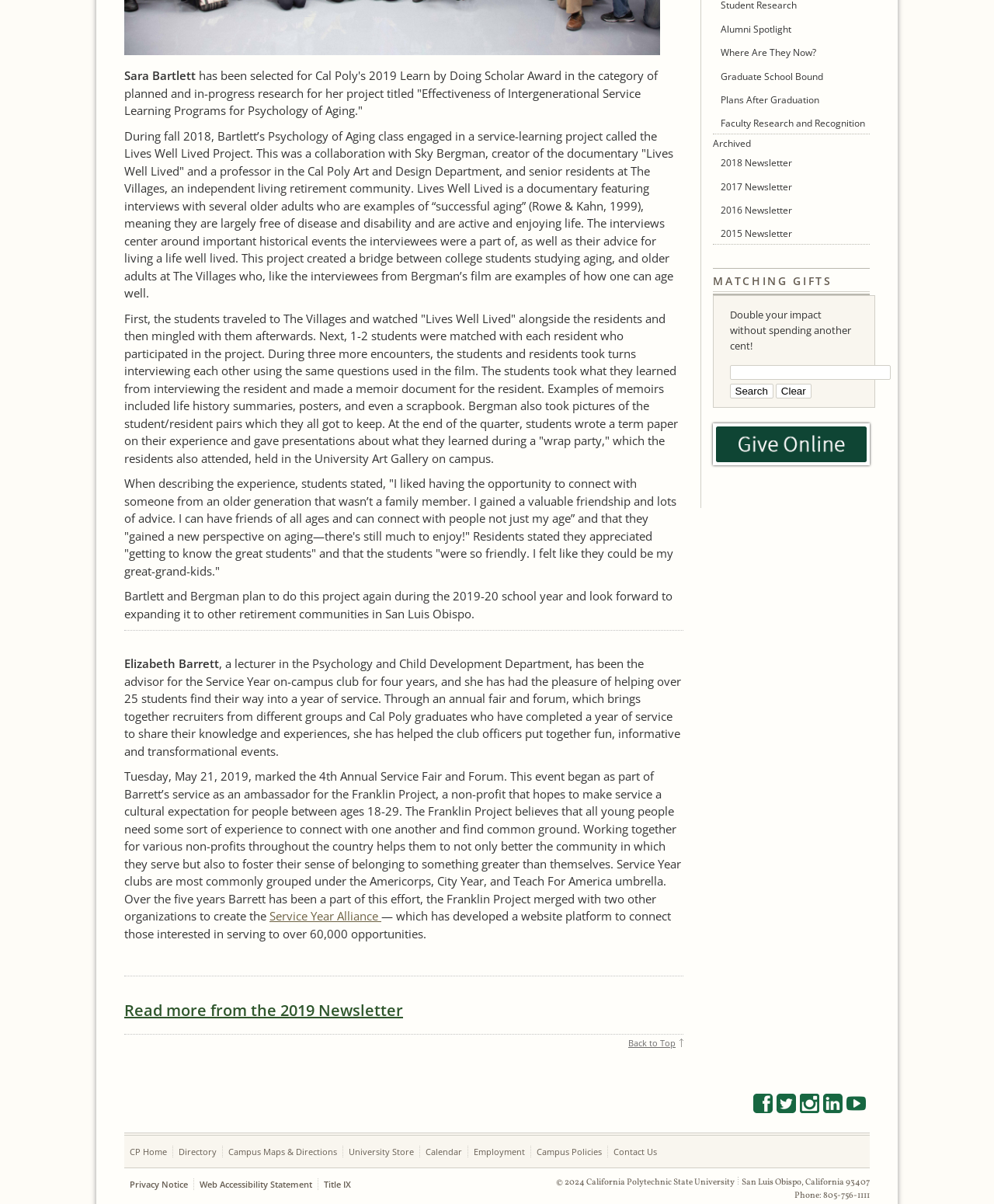From the given element description: "Back to Top", find the bounding box for the UI element. Provide the coordinates as four float numbers between 0 and 1, in the order [left, top, right, bottom].

[0.632, 0.859, 0.688, 0.874]